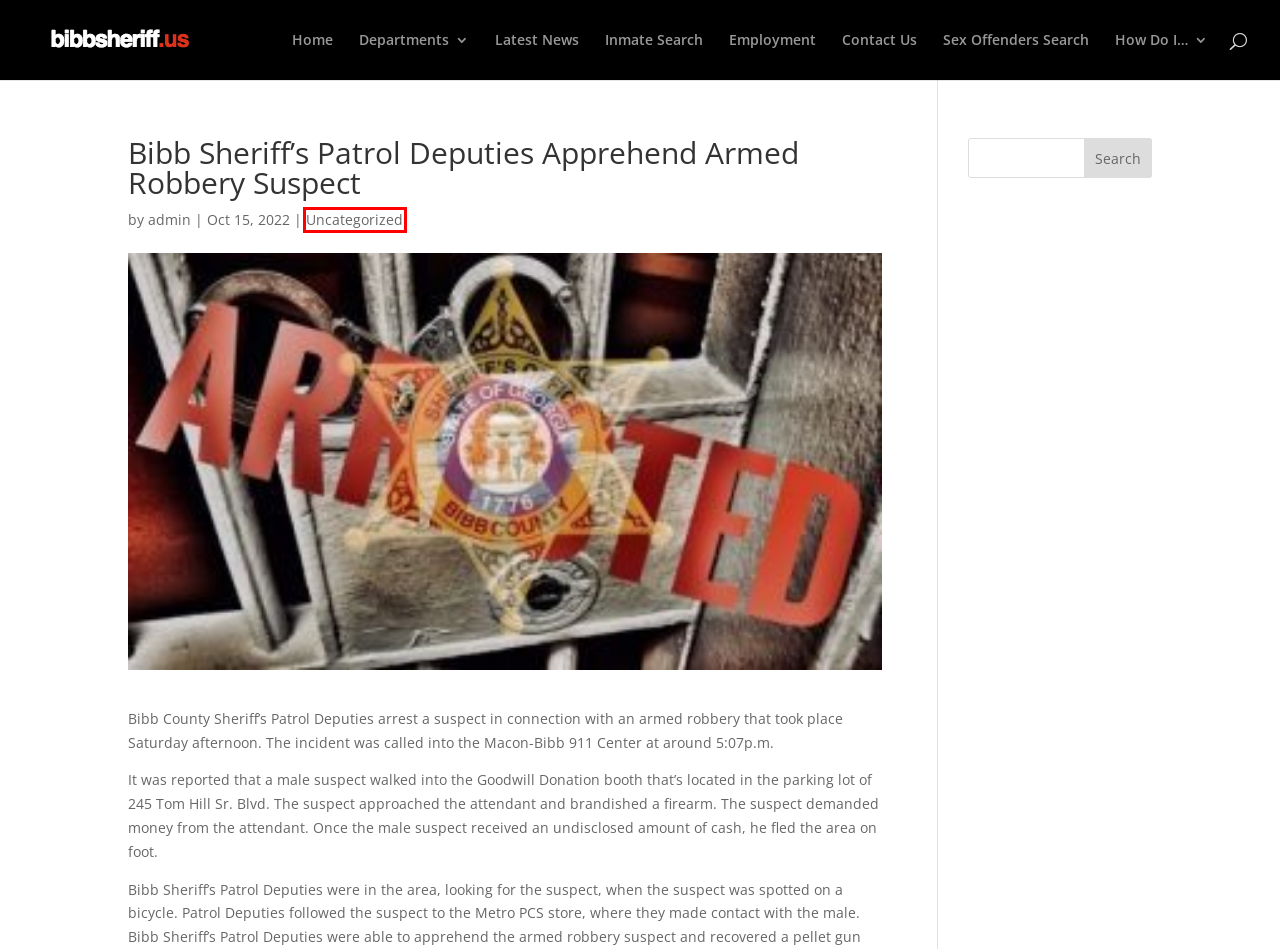You have a screenshot of a webpage with an element surrounded by a red bounding box. Choose the webpage description that best describes the new page after clicking the element inside the red bounding box. Here are the candidates:
A. Blog Tool, Publishing Platform, and CMS – WordPress.org
B. admin | bibbsheriff.us
C. bibbsheriff.us | The Bibb County Sheriff's Office Official Website
D. Latest News | bibbsheriff.us
E. | bibbsheriff.us
F. bibbsheriff.us
G. Employment | bibbsheriff.us
H. Uncategorized | bibbsheriff.us

H